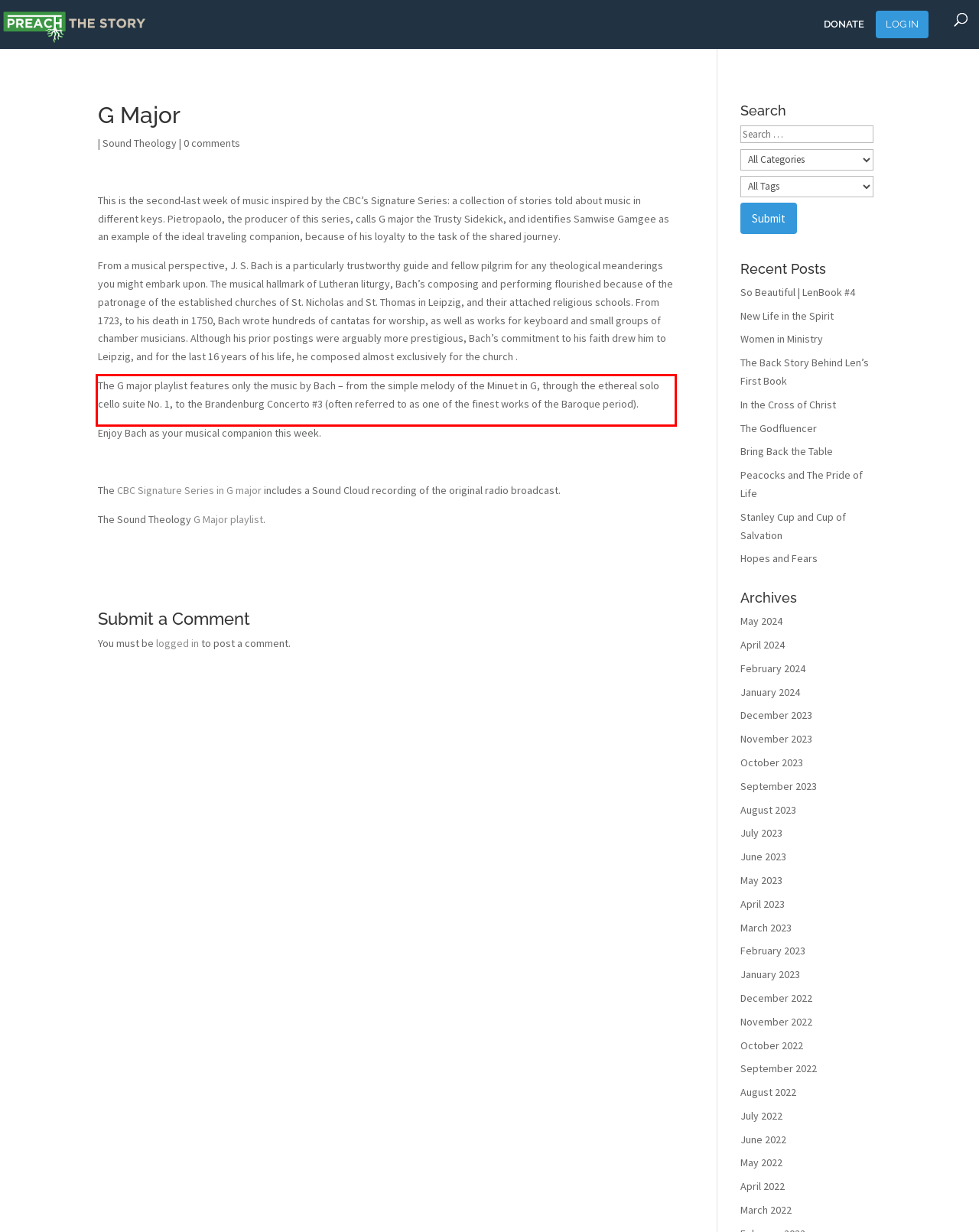Please analyze the screenshot of a webpage and extract the text content within the red bounding box using OCR.

The G major playlist features only the music by Bach – from the simple melody of the Minuet in G, through the ethereal solo cello suite No. 1, to the Brandenburg Concerto #3 (often referred to as one of the finest works of the Baroque period).